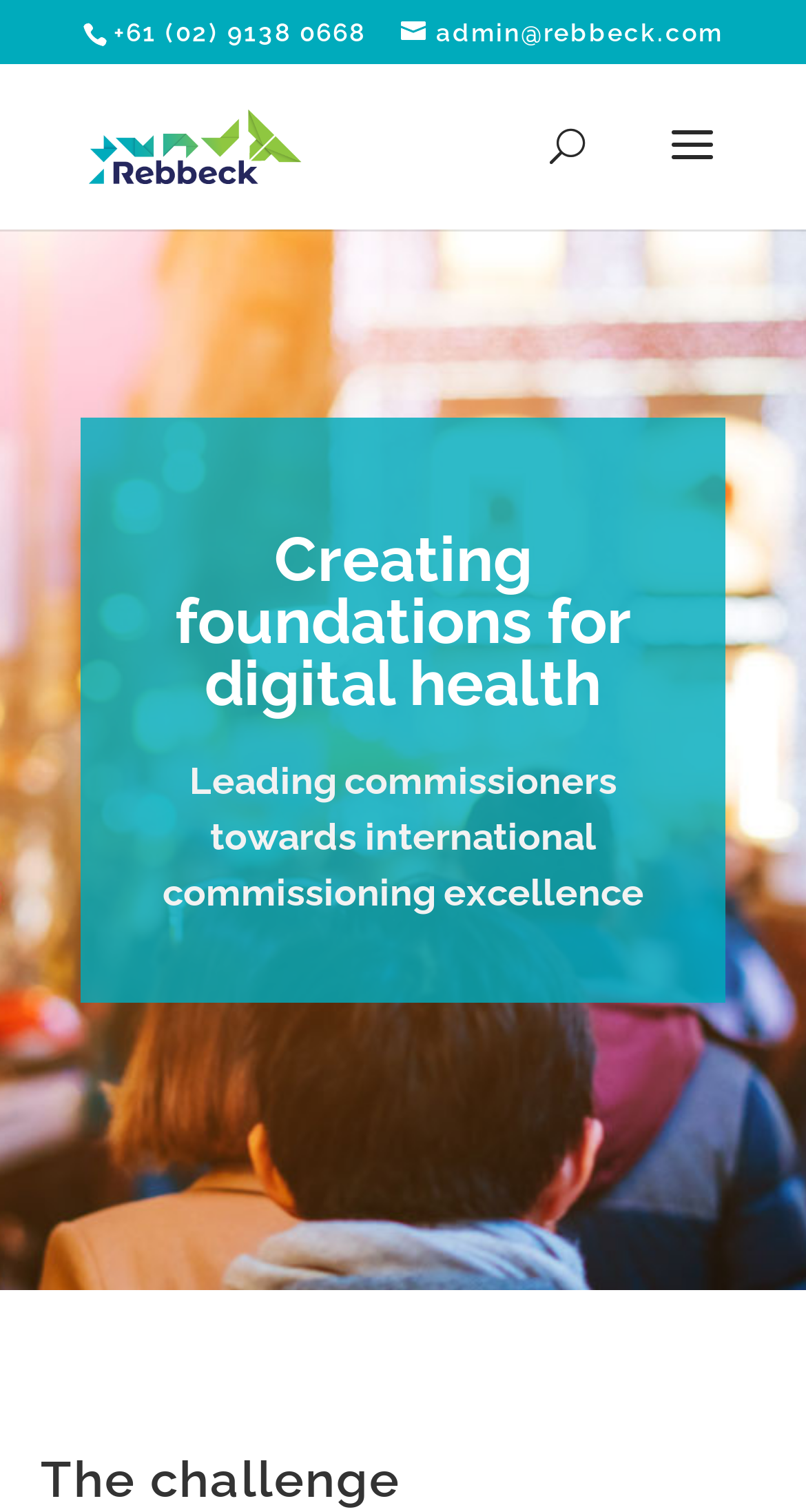Is there a search function on the webpage?
Could you answer the question in a detailed manner, providing as much information as possible?

I found a search box element with the text 'Search for:' which indicates that there is a search function on the webpage.